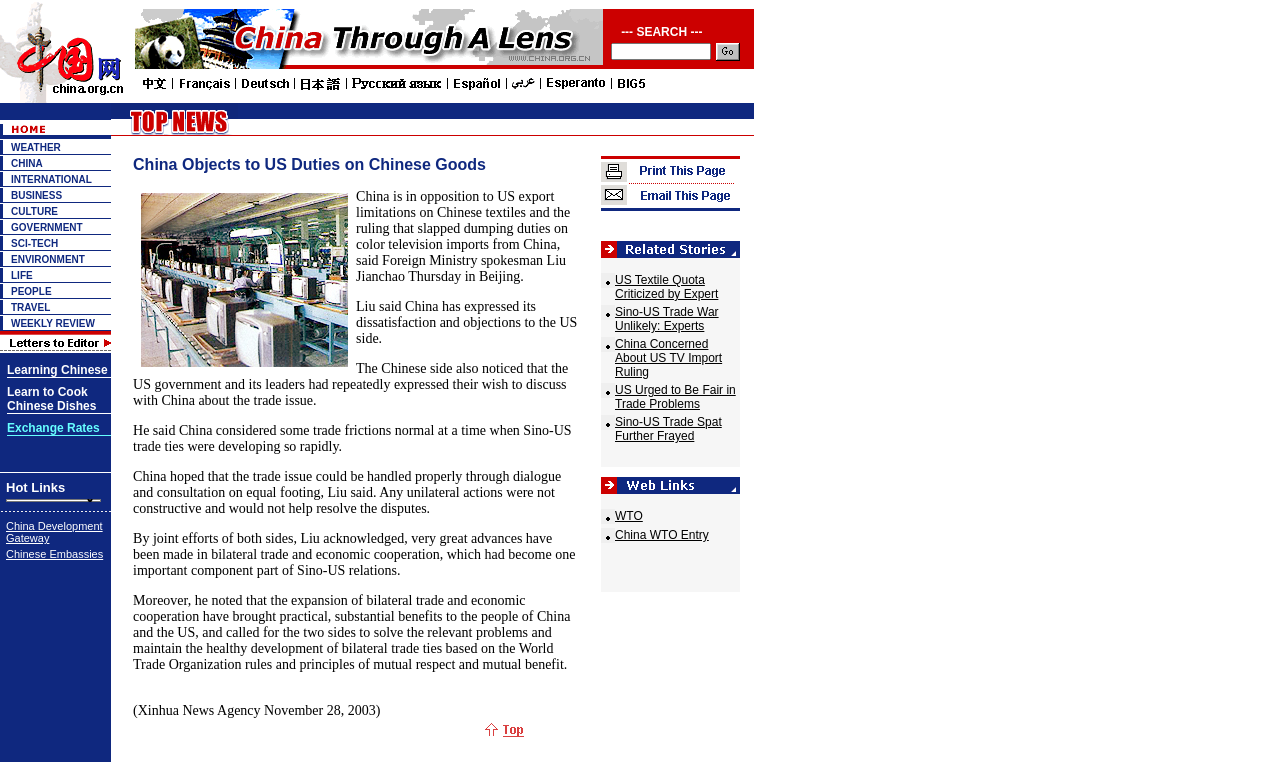Please find the bounding box coordinates of the element that needs to be clicked to perform the following instruction: "Click on the weather link". The bounding box coordinates should be four float numbers between 0 and 1, represented as [left, top, right, bottom].

[0.009, 0.186, 0.048, 0.2]